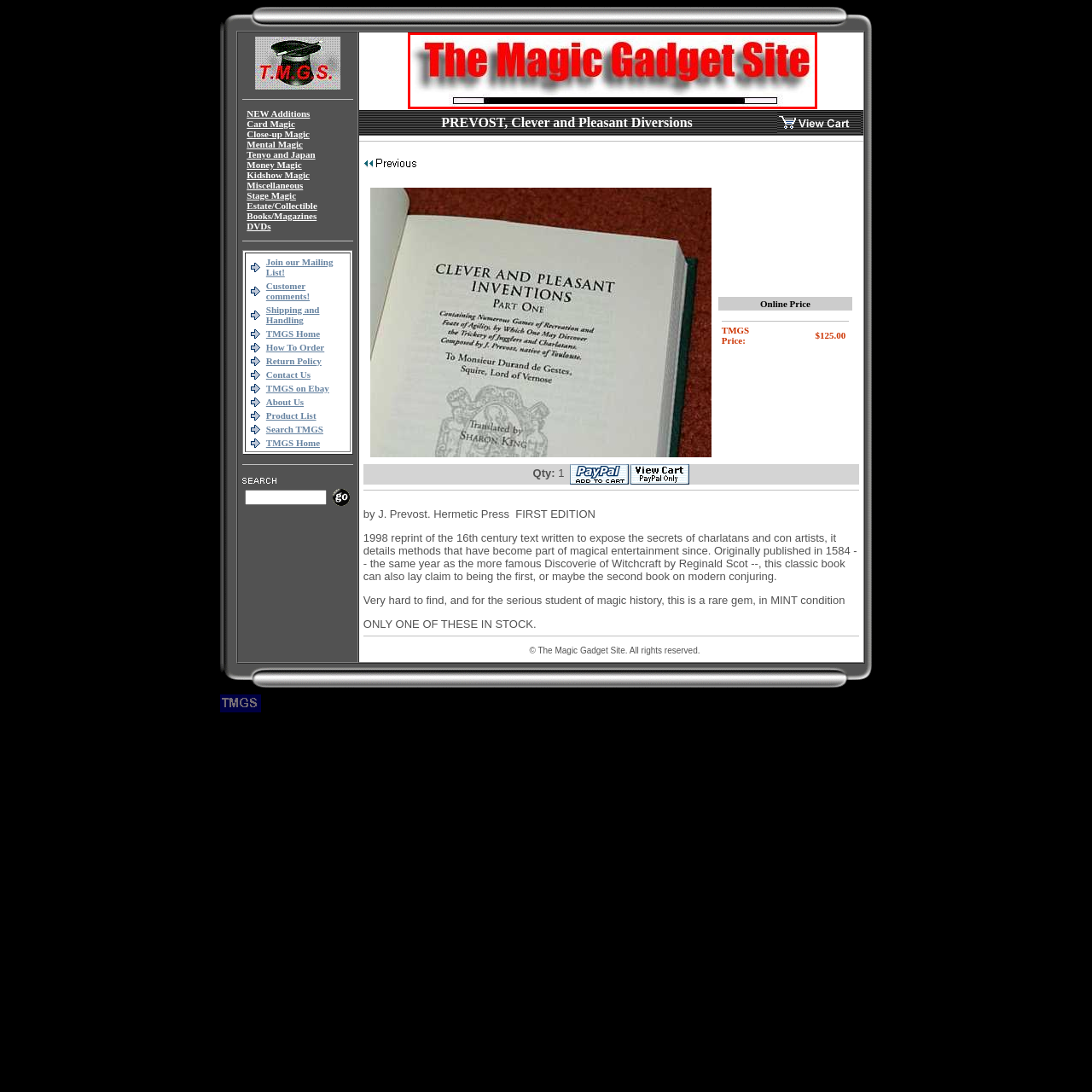What can visitors expect to find on this website?
Review the image inside the red bounding box and give a detailed answer.

The design of the title 'The Magic Gadget Site' suggests an approachable resource for magic enthusiasts, implying that visitors can expect to find a range of magical tools and toys on this website.